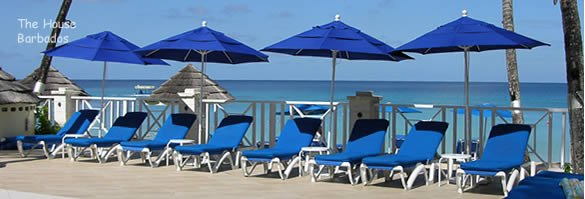Use a single word or phrase to answer the question: What is the purpose of the thatched-roof structures?

Unknown